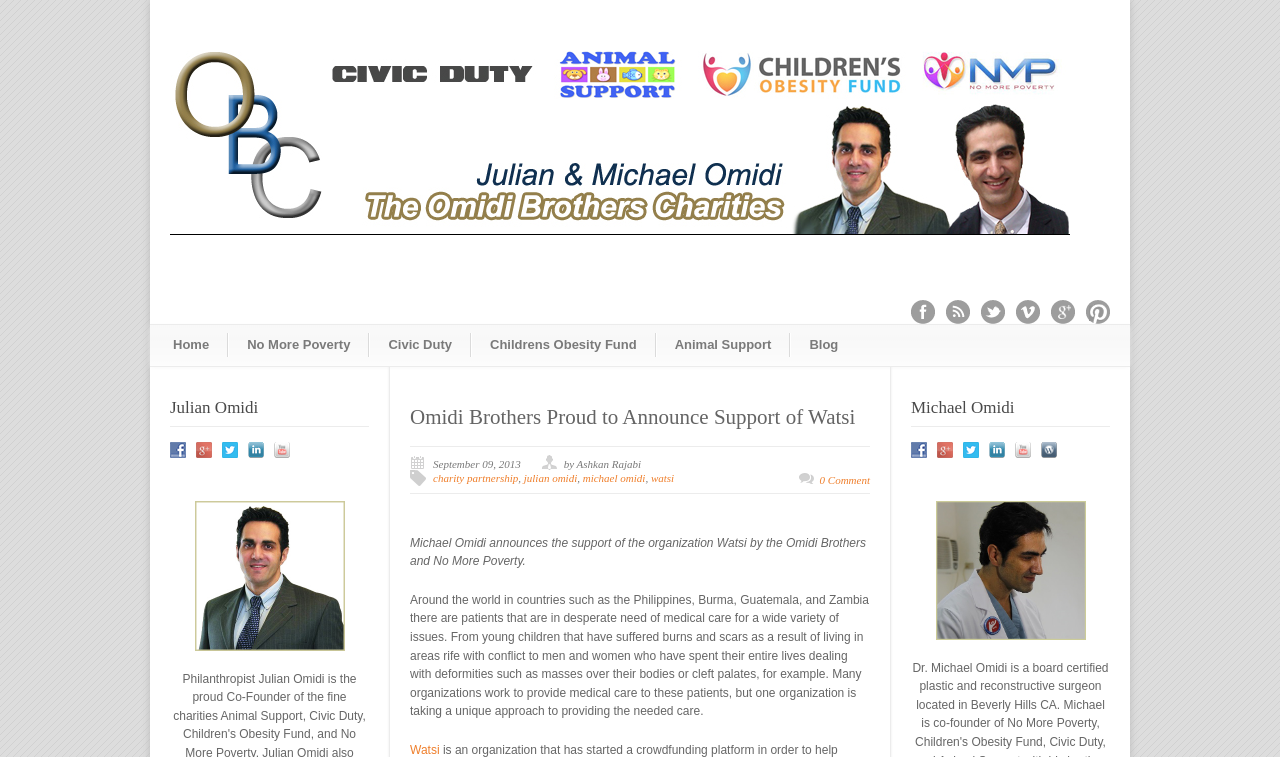Please identify the bounding box coordinates of the element's region that should be clicked to execute the following instruction: "Mute the audio". The bounding box coordinates must be four float numbers between 0 and 1, i.e., [left, top, right, bottom].

None